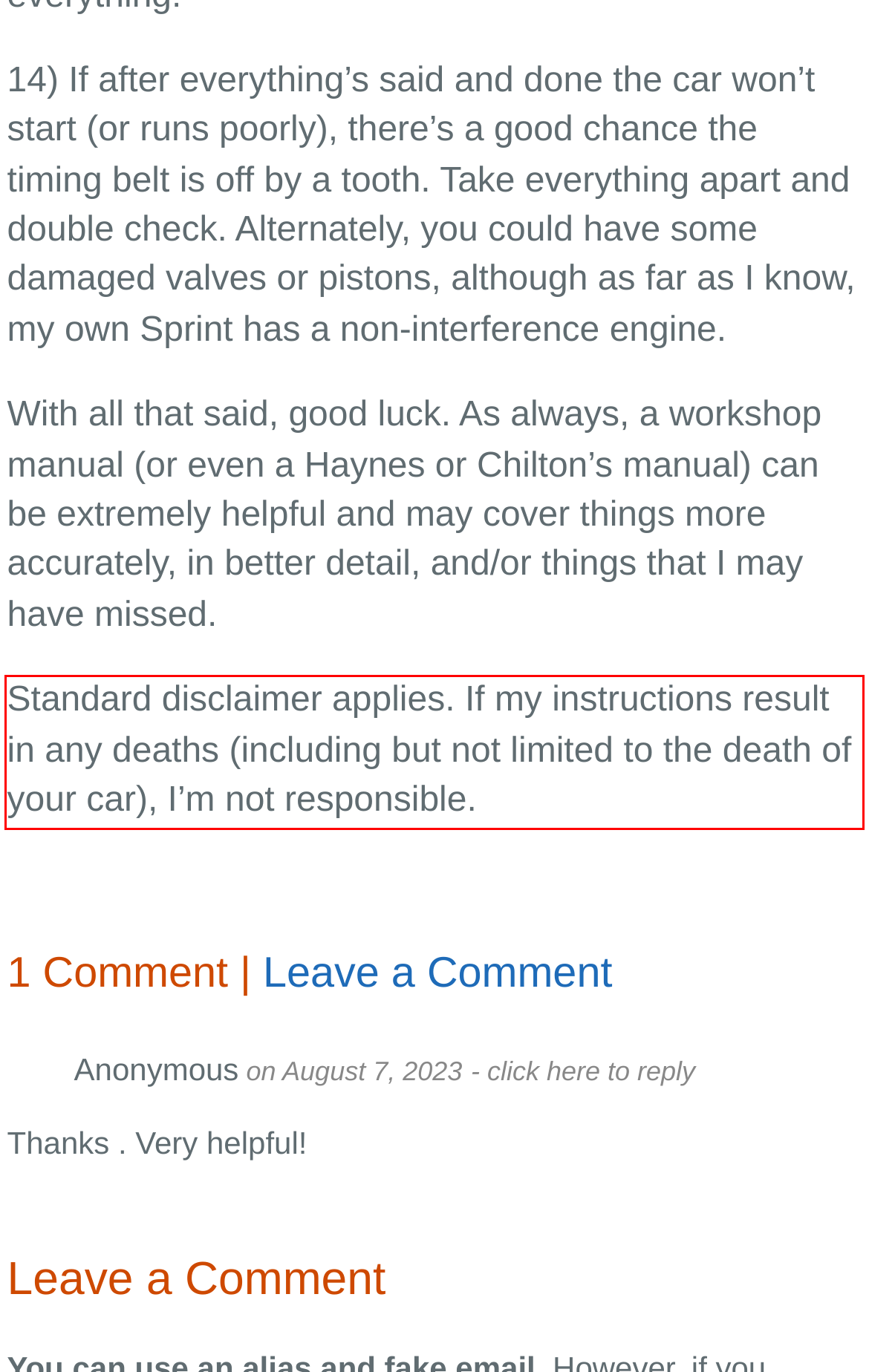The screenshot you have been given contains a UI element surrounded by a red rectangle. Use OCR to read and extract the text inside this red rectangle.

Standard disclaimer applies. If my instructions result in any deaths (including but not limited to the death of your car), I’m not responsible.